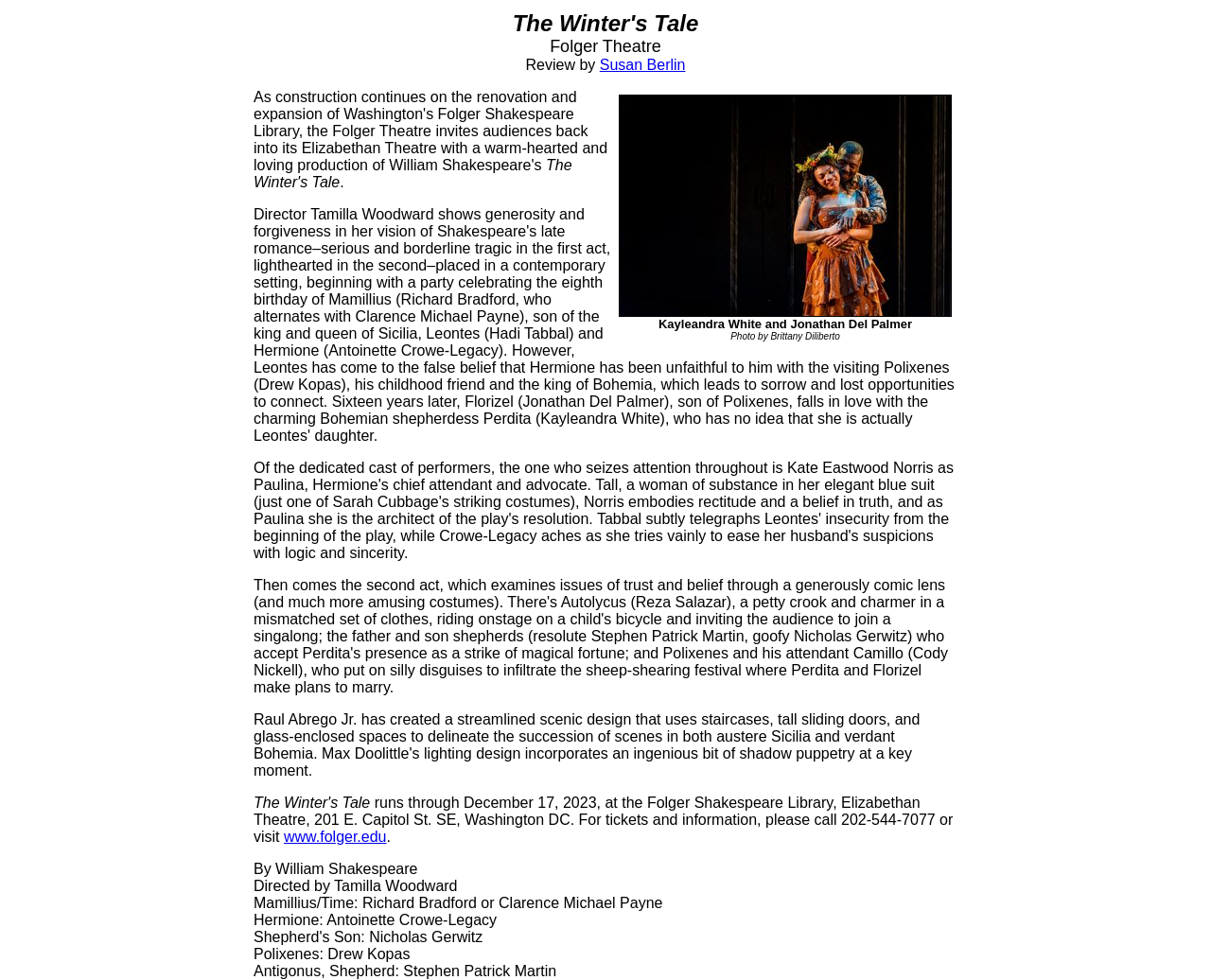Based on the visual content of the image, answer the question thoroughly: Where is the play being performed?

According to the webpage, the play is being performed at the Folger Shakespeare Library, Elizabethan Theatre, 201 E. Capitol St. SE, Washington DC, as mentioned in the StaticText element 'runs through December 17, 2023, at the Folger Shakespeare Library, Elizabethan Theatre, 201 E. Capitol St. SE, Washington DC.'.